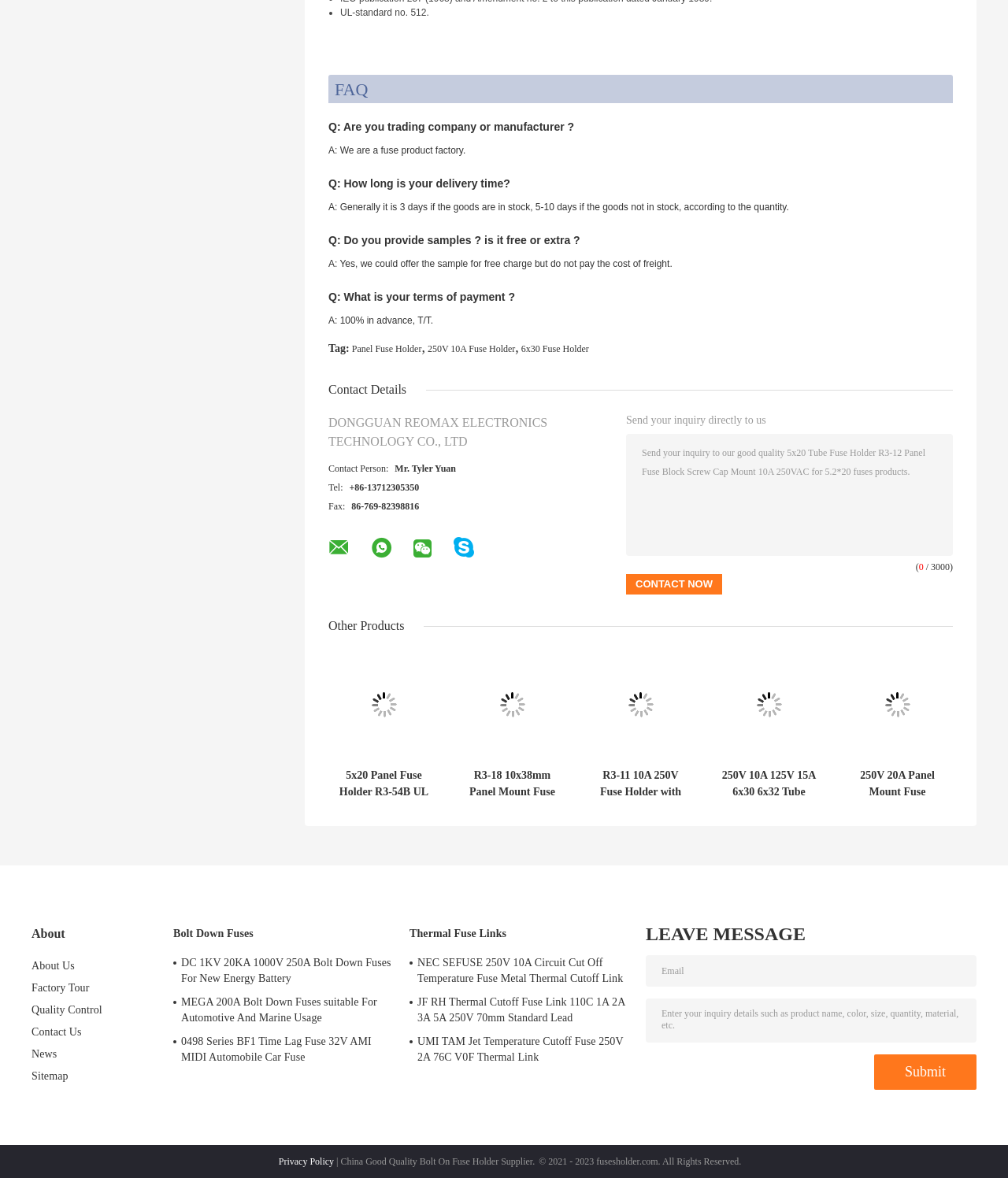Given the element description, predict the bounding box coordinates in the format (top-left x, top-left y, bottom-right x, bottom-right y), using floating point numbers between 0 and 1: Careers

None